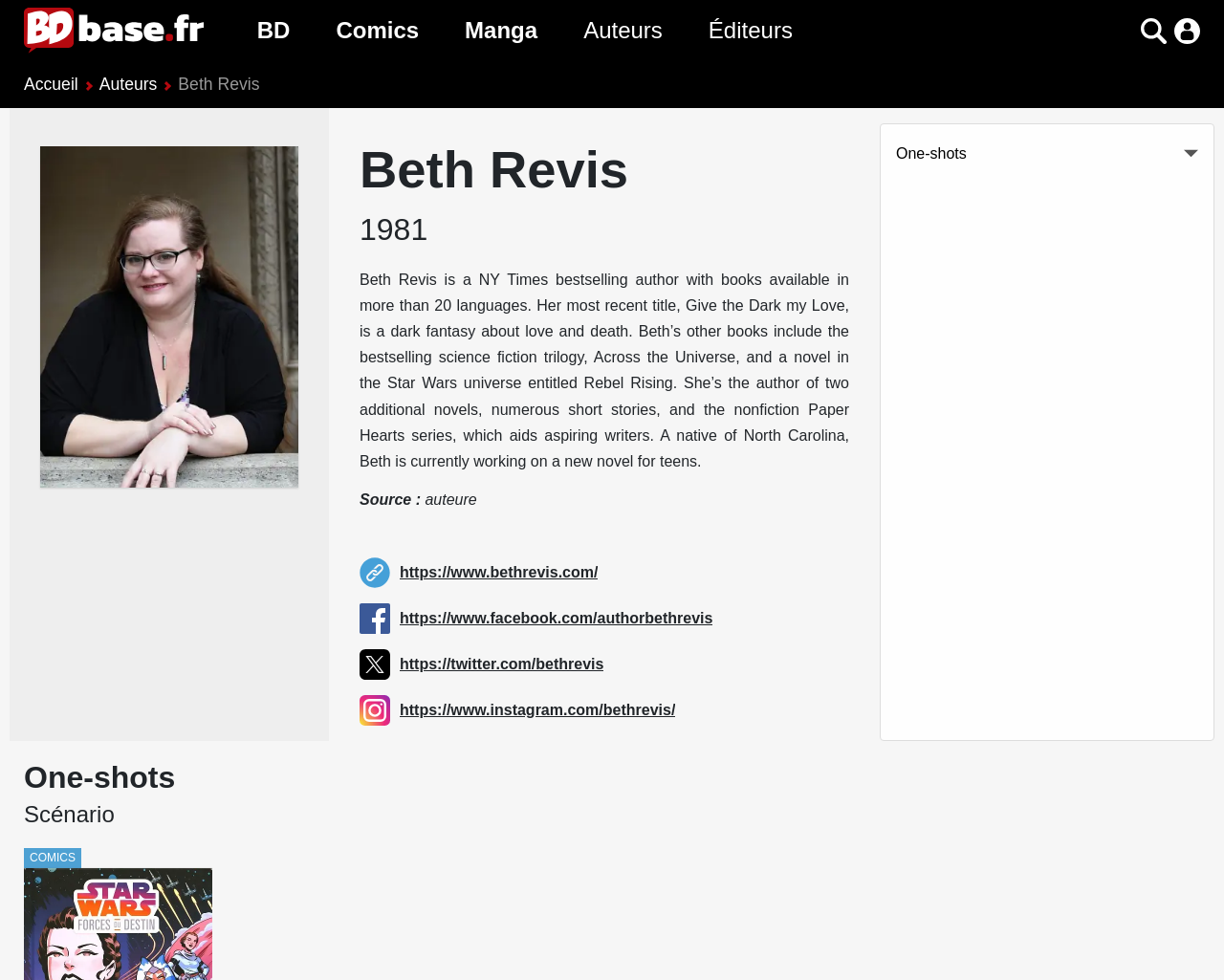Can you pinpoint the bounding box coordinates for the clickable element required for this instruction: "Explore Comics section"? The coordinates should be four float numbers between 0 and 1, i.e., [left, top, right, bottom].

[0.268, 0.007, 0.349, 0.055]